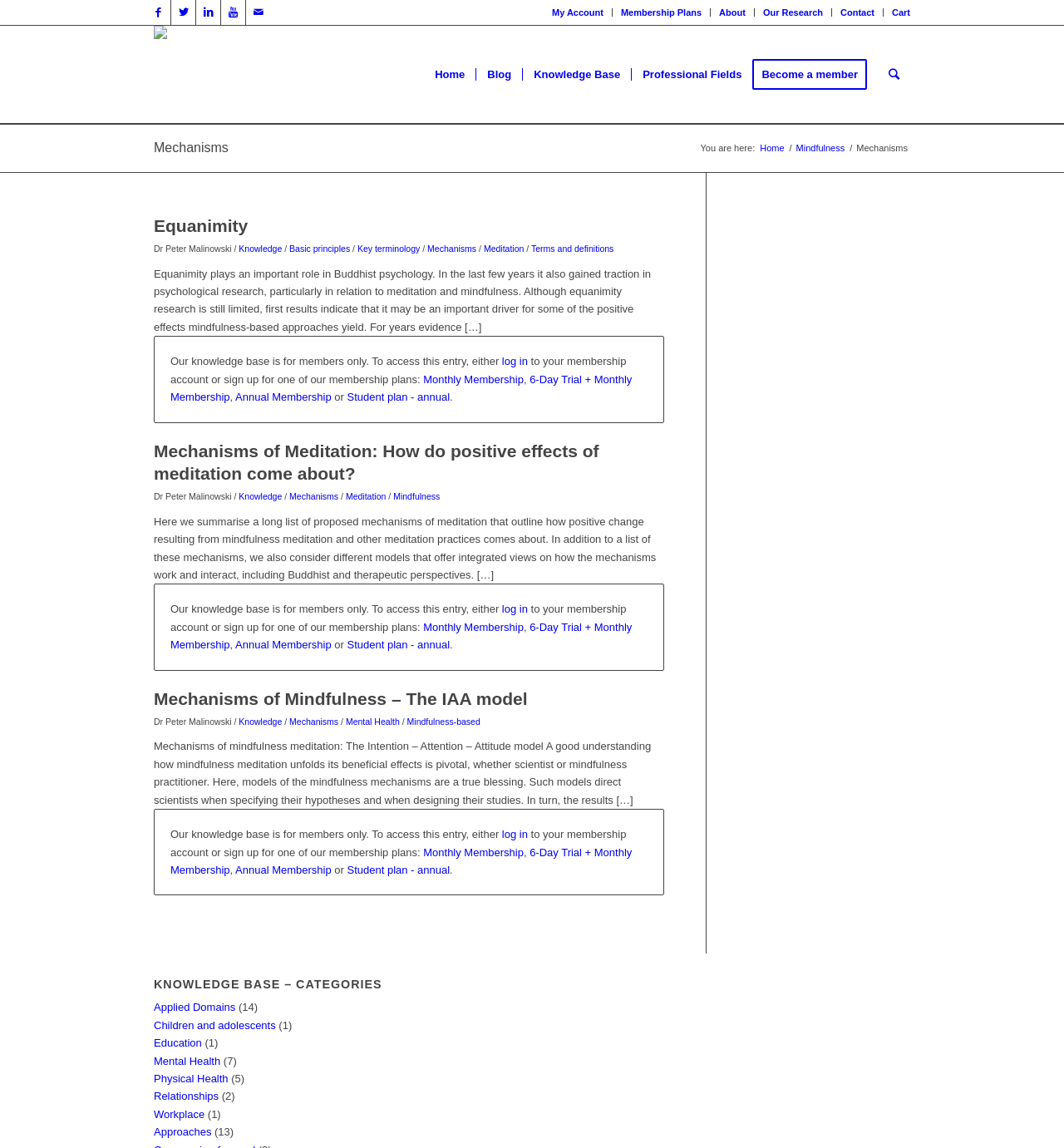From the image, can you give a detailed response to the question below:
What is the name of the model mentioned in the article 'Mechanisms of Mindfulness'?

In the article section, I found a heading 'Mechanisms of Mindfulness – The IAA model' which suggests that the IAA model is the model mentioned in the article 'Mechanisms of Mindfulness'.